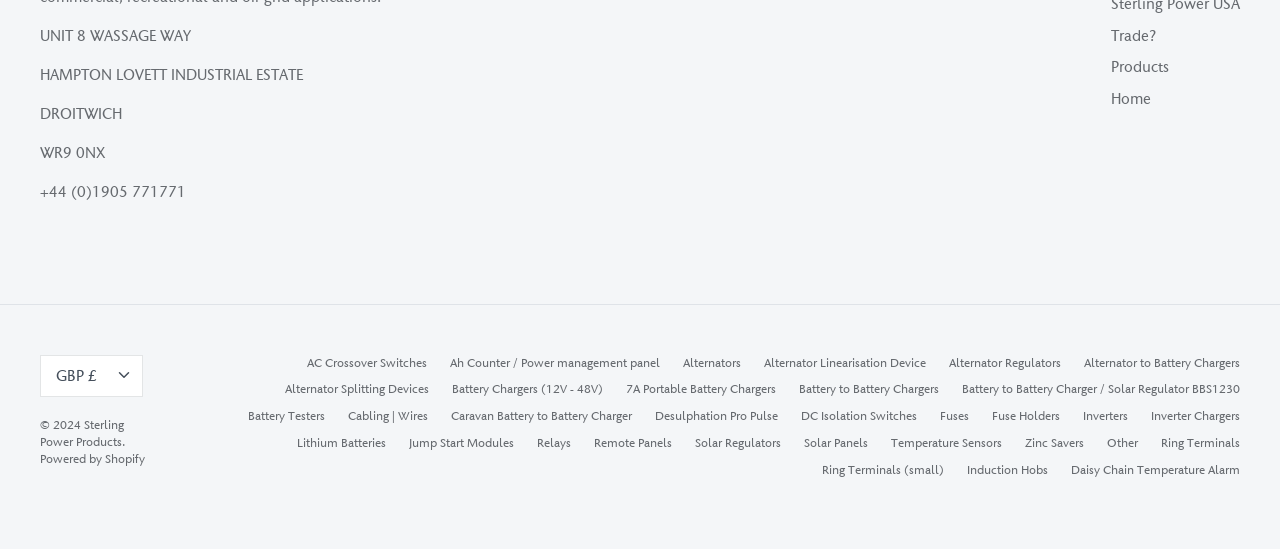Provide the bounding box coordinates for the UI element described in this sentence: "Mission". The coordinates should be four float values between 0 and 1, i.e., [left, top, right, bottom].

None